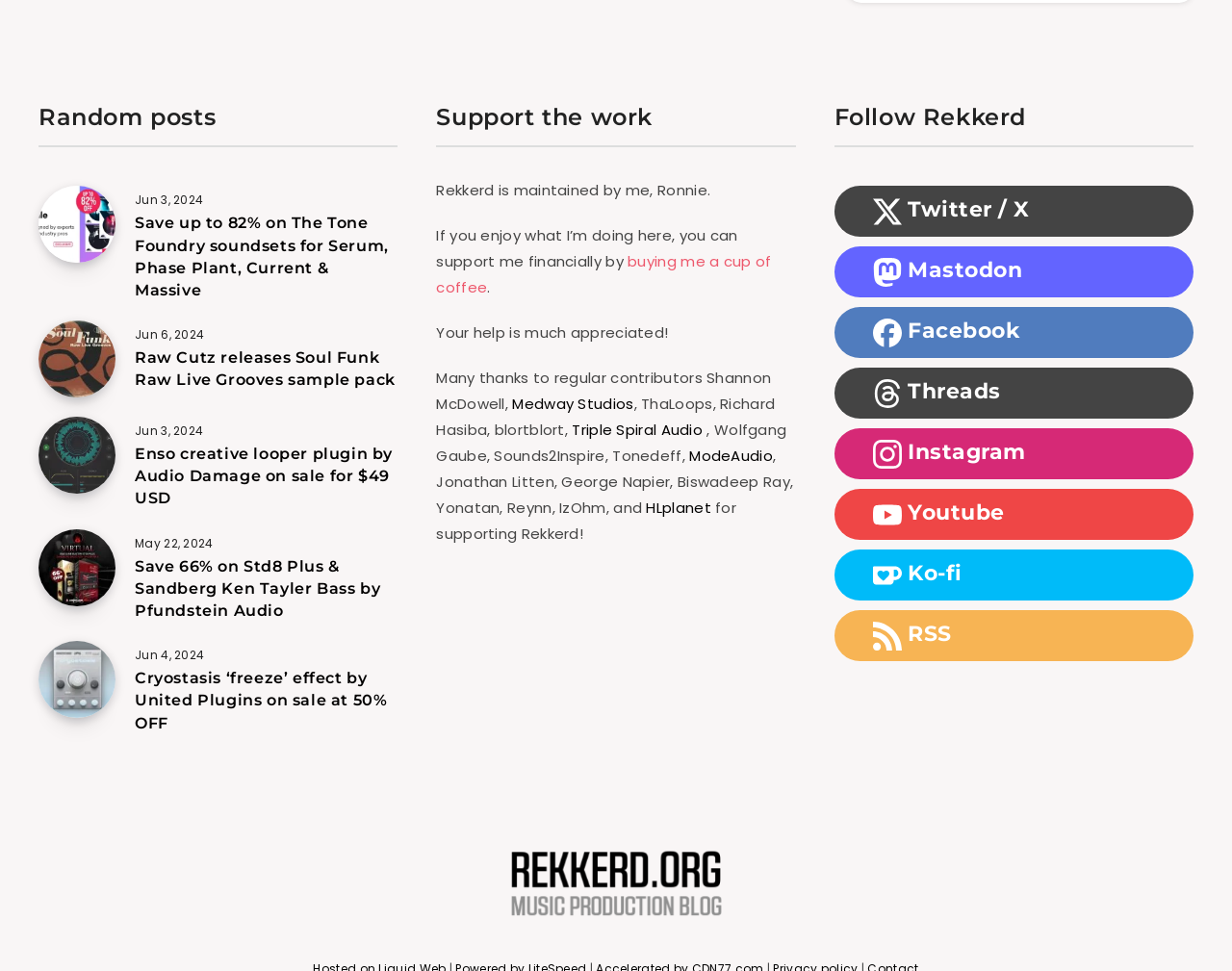Provide a brief response in the form of a single word or phrase:
What is the purpose of the 'Support the work' section?

To support the website financially